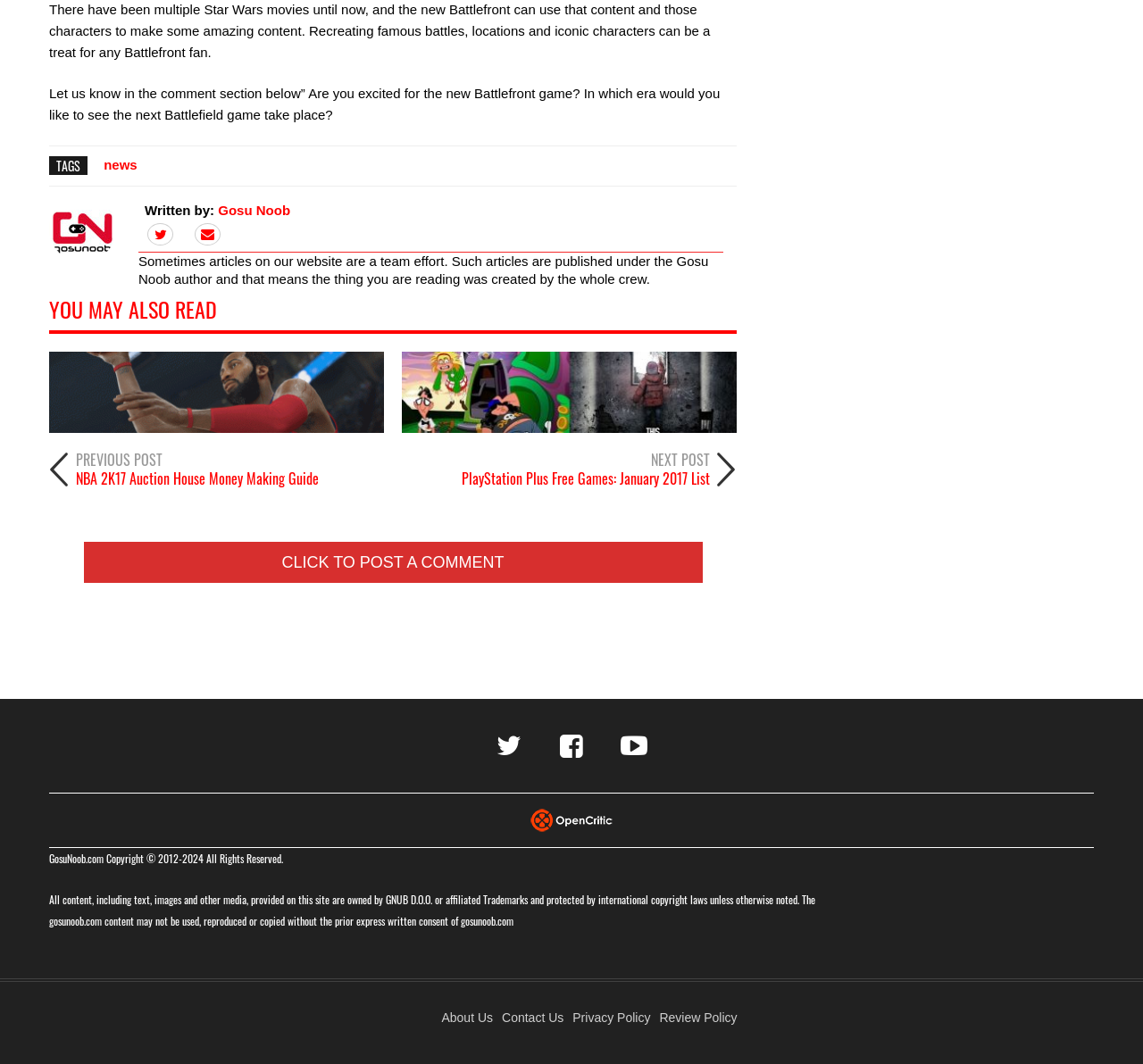Give the bounding box coordinates for this UI element: "aria-label="Visit Opencritic"". The coordinates should be four float numbers between 0 and 1, arranged as [left, top, right, bottom].

[0.457, 0.762, 0.543, 0.777]